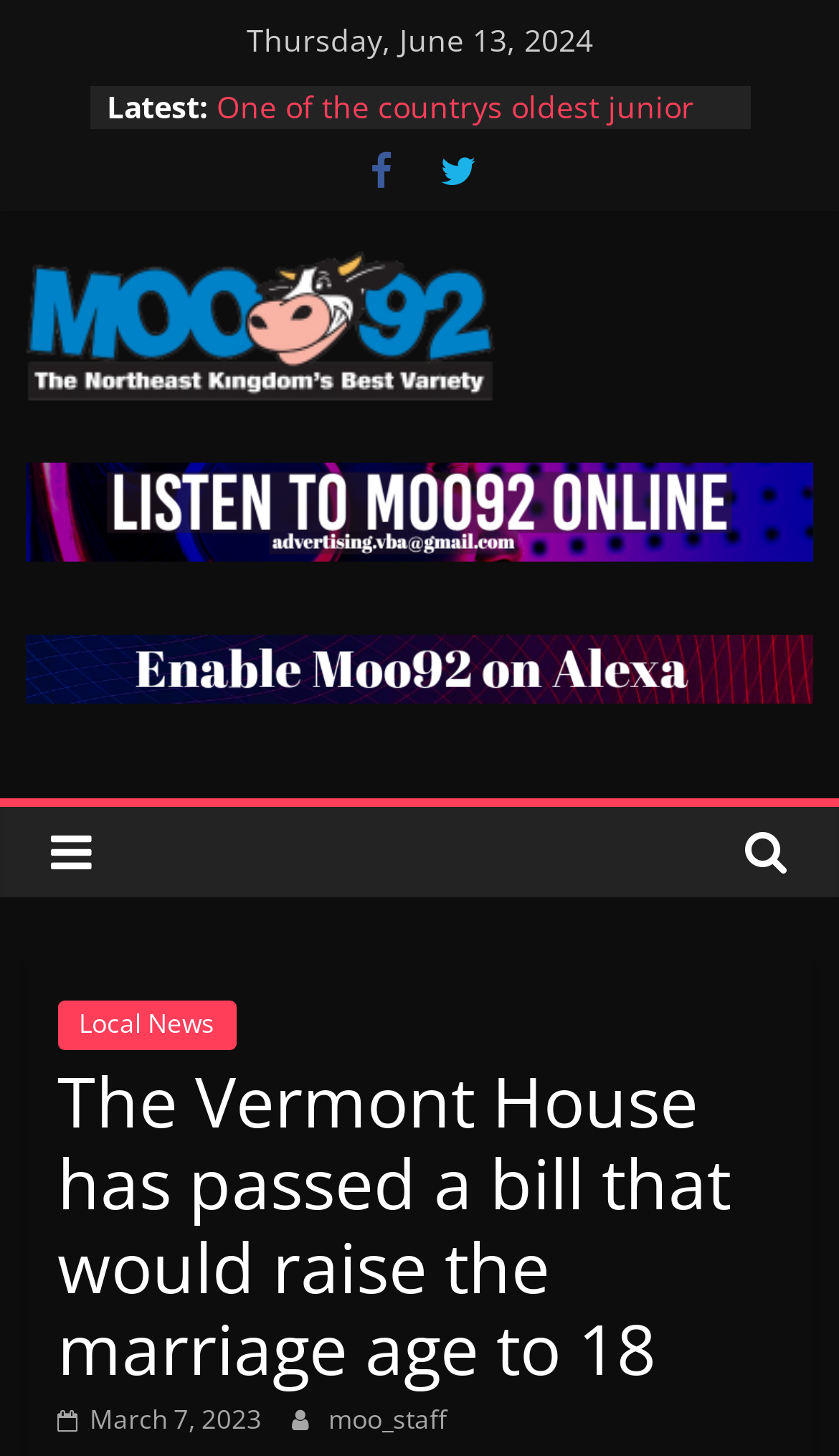Please provide the bounding box coordinates for the element that needs to be clicked to perform the following instruction: "View the article about the police investigator". The coordinates should be given as four float numbers between 0 and 1, i.e., [left, top, right, bottom].

[0.258, 0.06, 0.85, 0.176]